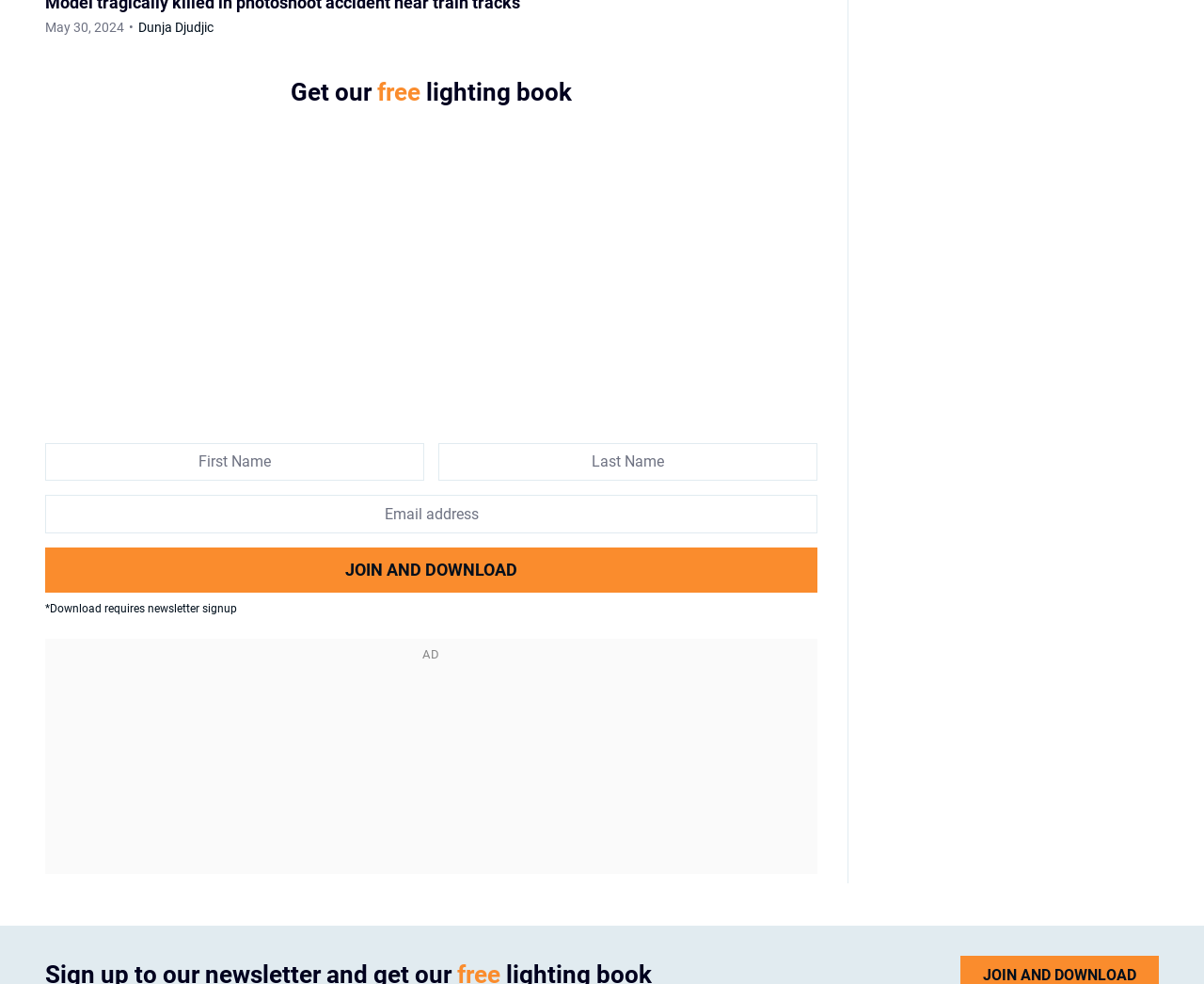Extract the bounding box coordinates for the described element: "Wix.com". The coordinates should be represented as four float numbers between 0 and 1: [left, top, right, bottom].

None